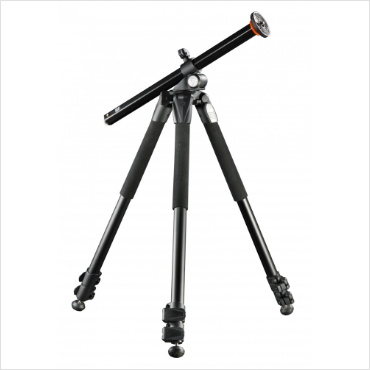Depict the image with a detailed narrative.

The image features the Vanguard ALTA PRO 263AT Tripod, a versatile and sturdy tripod designed for photographers and videographers alike. It showcases a sleek and modern design, primarily in black, with rubber grips for enhanced stability and comfort. The tripod is equipped with a three-leg setup featuring adjustable, ball-style feet for precise placement on various terrains. The central column is angled, enabling low-angle shooting and creative perspectives, while the durable materials ensure reliability for both amateur and professional use. This tripod is part of the product category "Tripods & Monopods," highlighting its essential role in photography gear for capturing high-quality images.